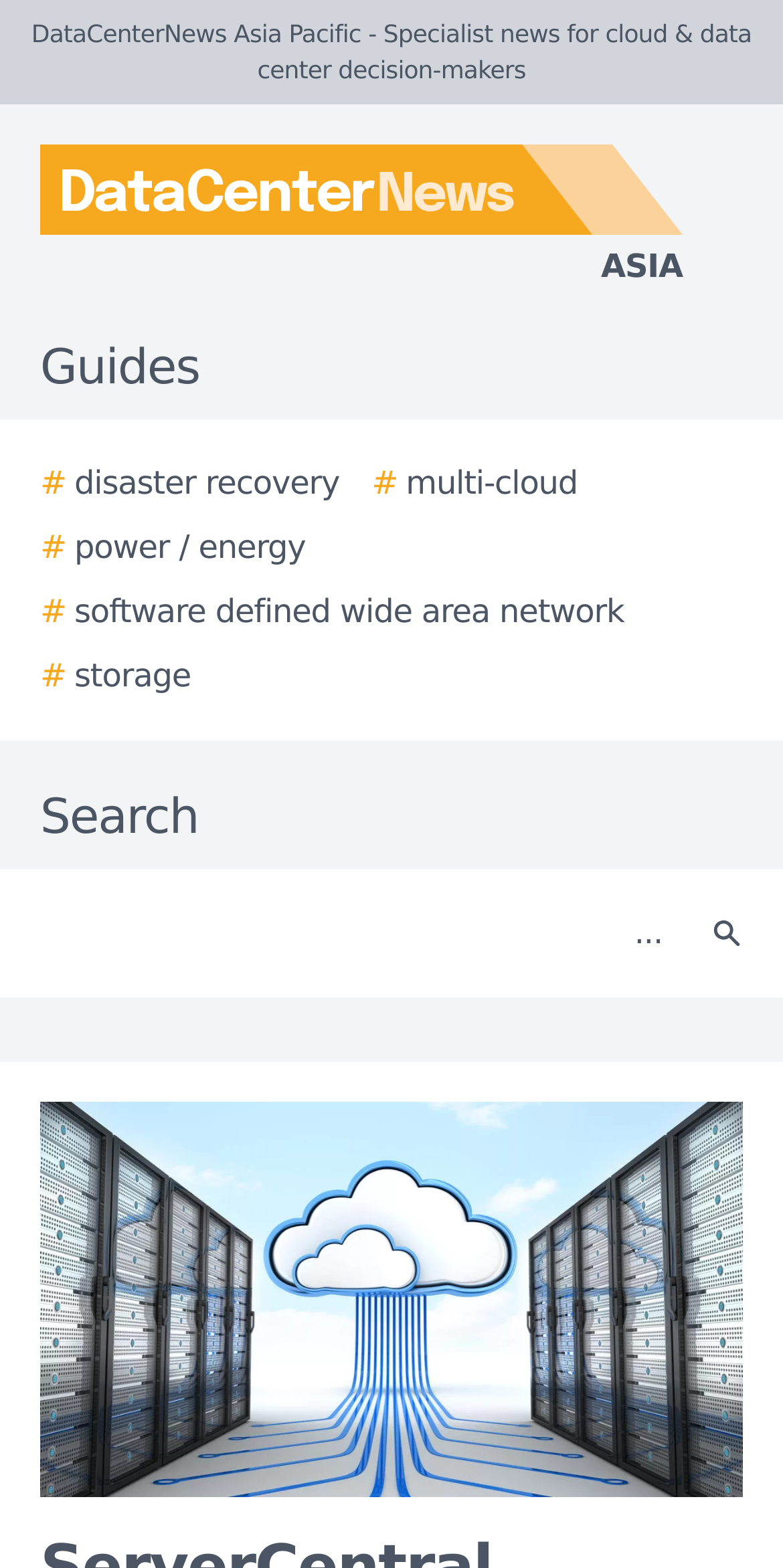Determine the bounding box coordinates for the element that should be clicked to follow this instruction: "Search for disaster recovery". The coordinates should be given as four float numbers between 0 and 1, in the format [left, top, right, bottom].

[0.051, 0.293, 0.434, 0.324]